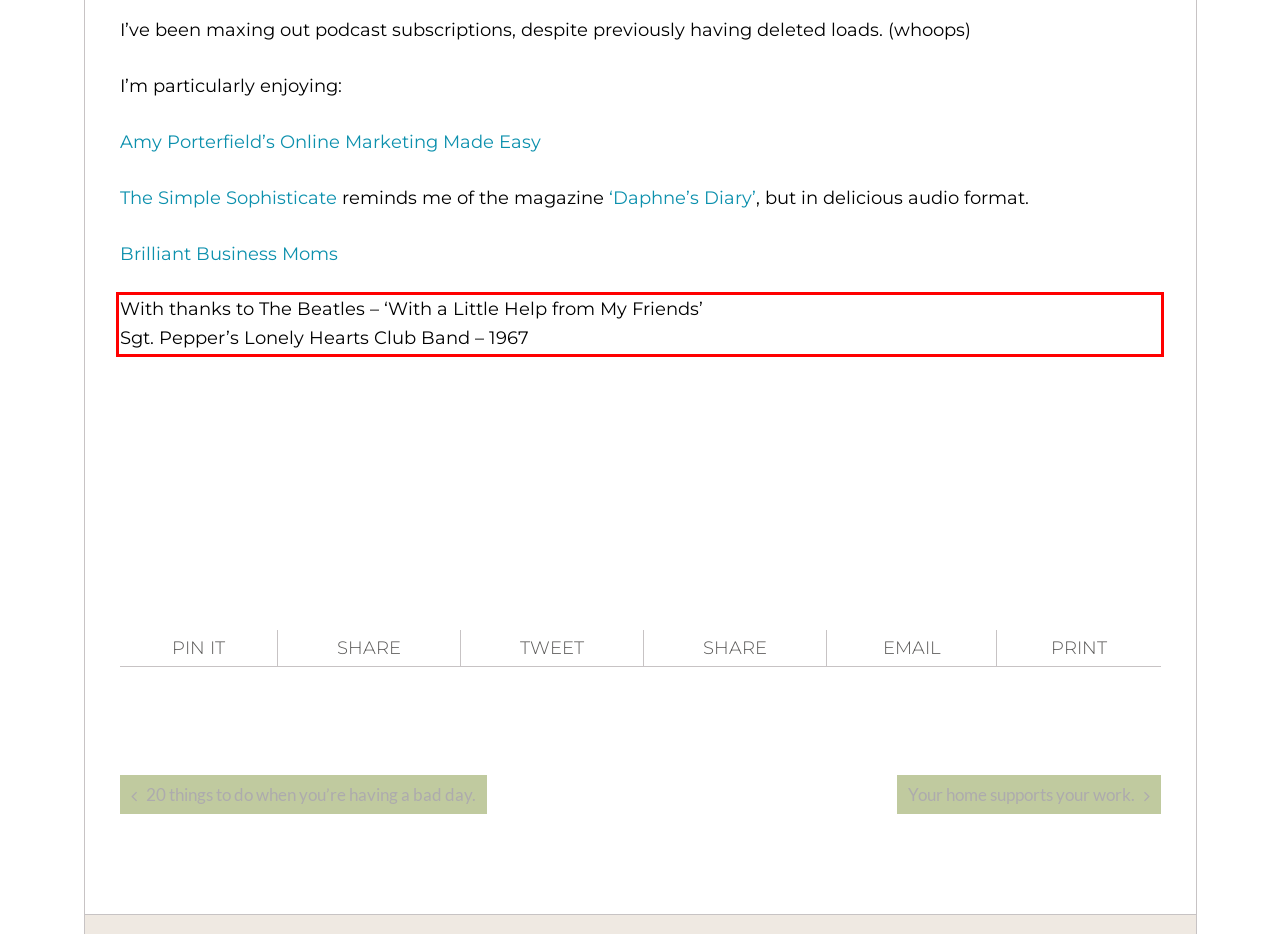Please analyze the screenshot of a webpage and extract the text content within the red bounding box using OCR.

With thanks to The Beatles – ‘With a Little Help from My Friends’ Sgt. Pepper’s Lonely Hearts Club Band – 1967